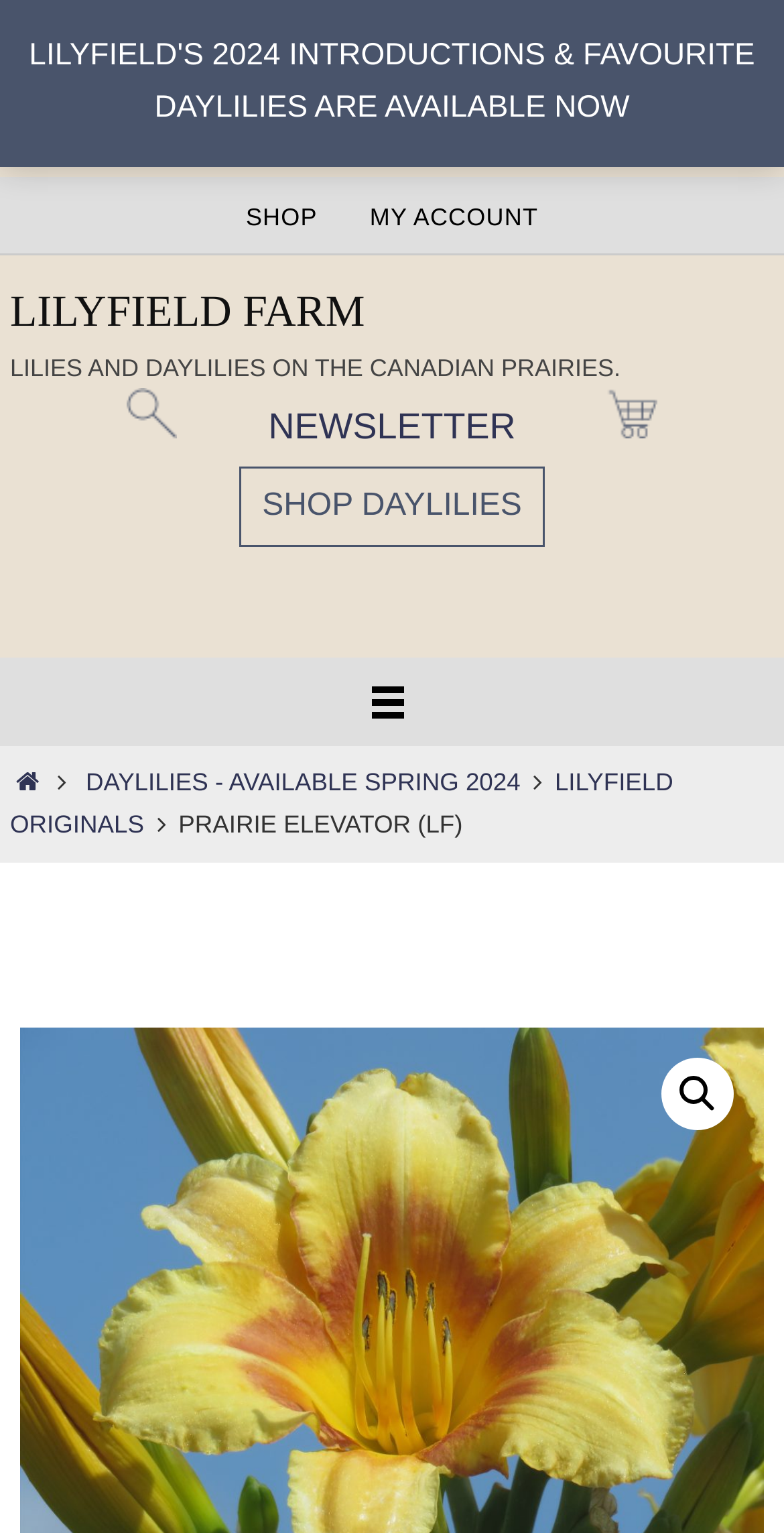Please answer the following question using a single word or phrase: 
What is the first link on the top navigation bar?

SHOP